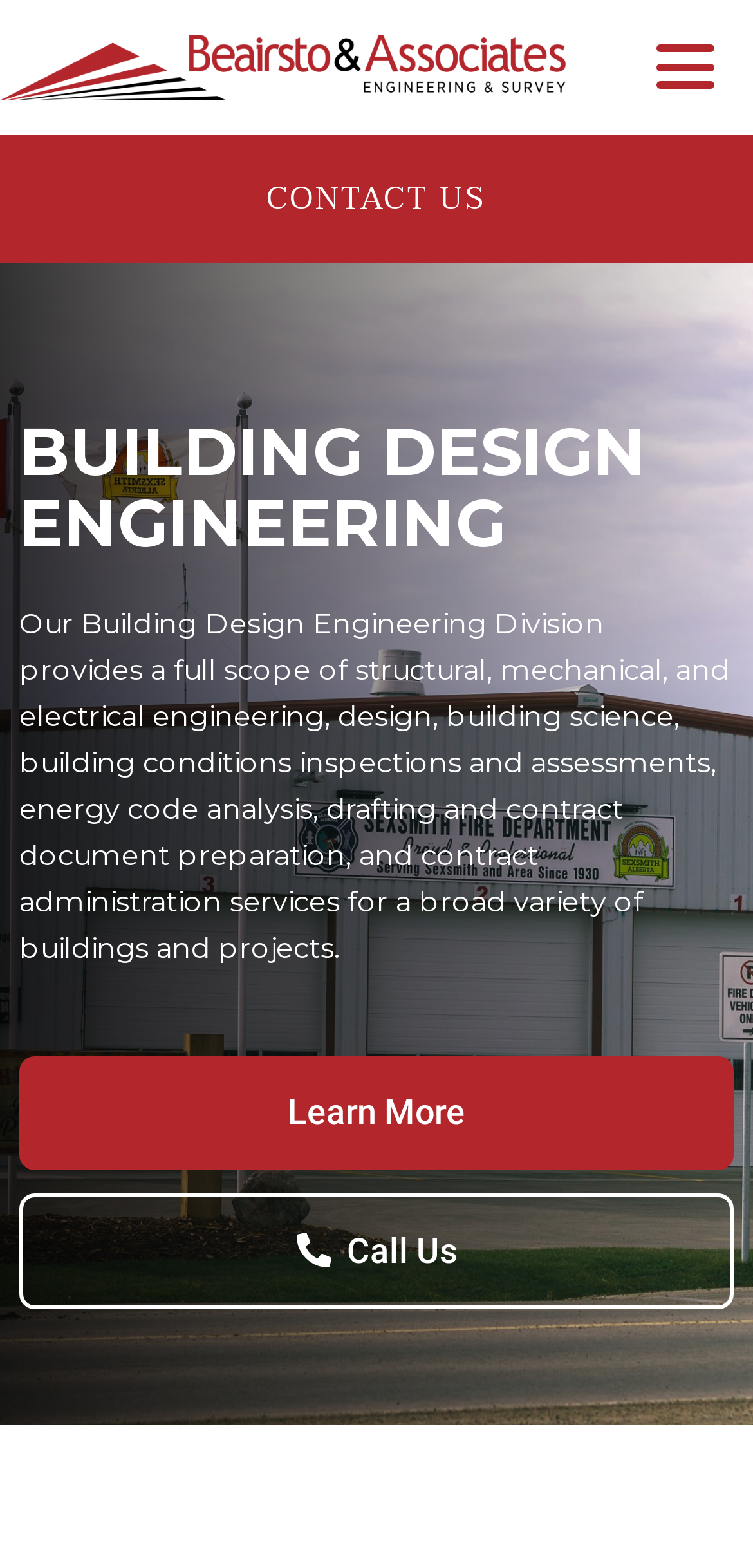How can I contact the company?
Offer a detailed and full explanation in response to the question.

The contact information can be found at the bottom of the webpage, where there are two links, 'Learn More' and 'Call Us', which provide ways to get in touch with the company.